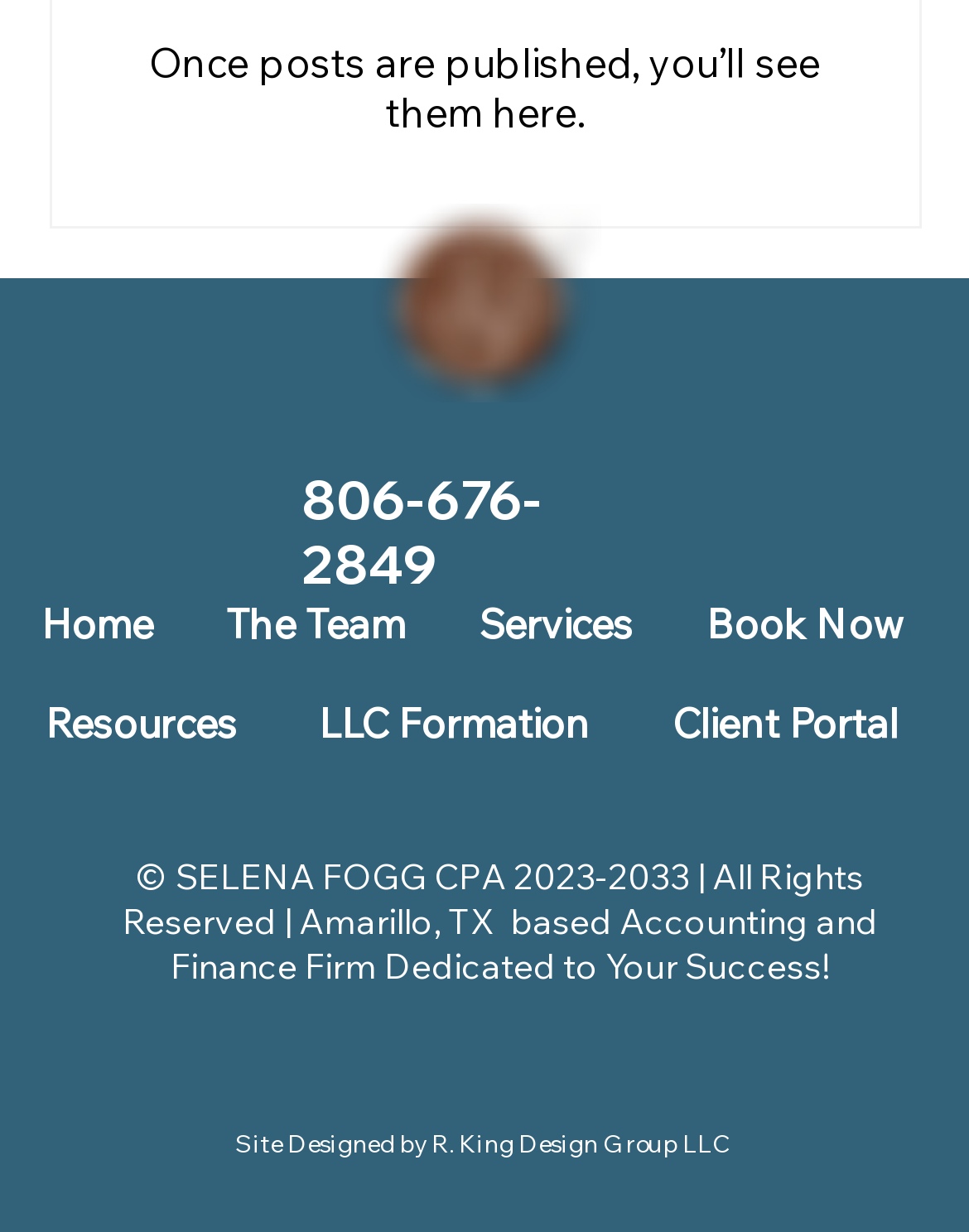Identify the bounding box coordinates for the UI element mentioned here: "Services". Provide the coordinates as four float values between 0 and 1, i.e., [left, top, right, bottom].

[0.467, 0.474, 0.681, 0.538]